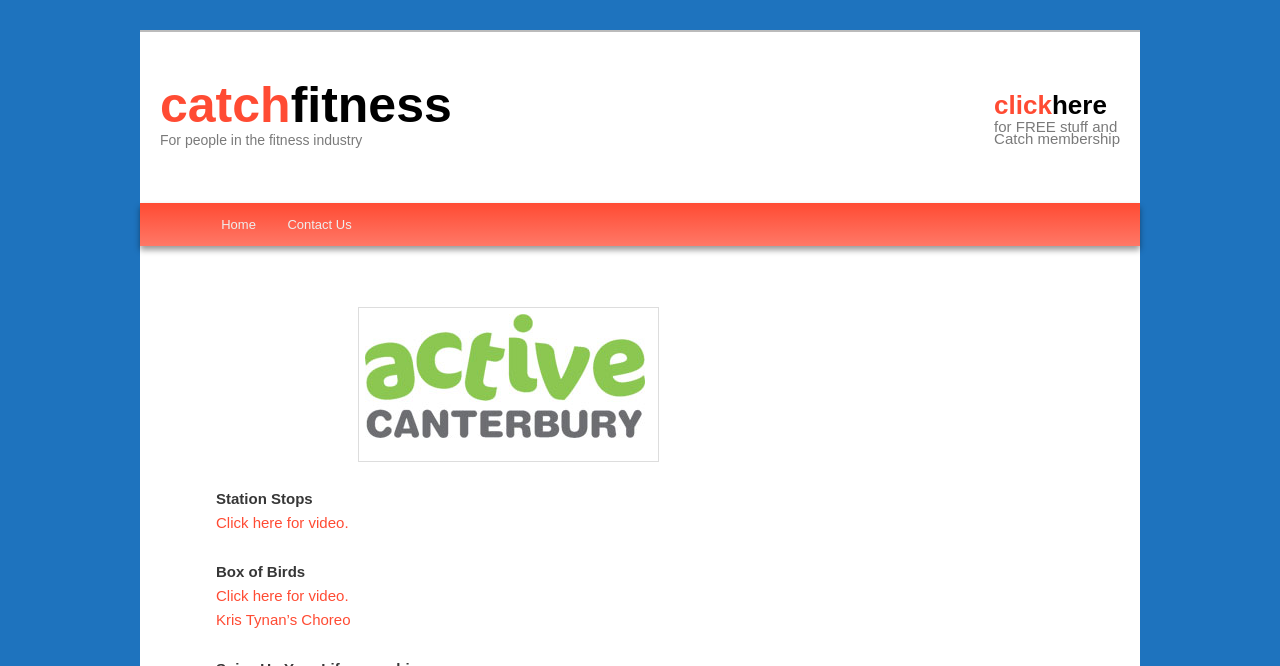Provide a single word or phrase to answer the given question: 
What is the name of the choreographer?

Kris Tynan